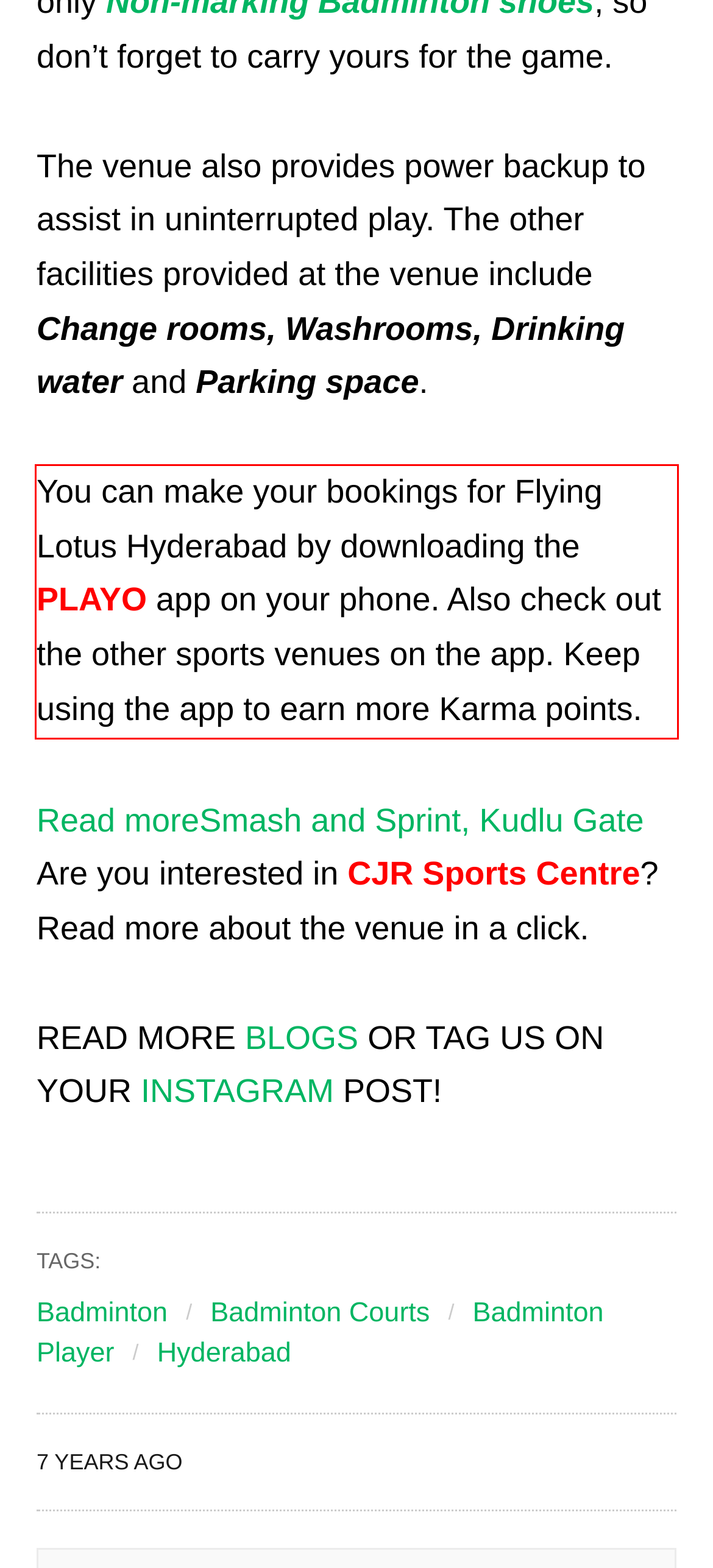Please perform OCR on the UI element surrounded by the red bounding box in the given webpage screenshot and extract its text content.

You can make your bookings for Flying Lotus Hyderabad by downloading the PLAYO app on your phone. Also check out the other sports venues on the app. Keep using the app to earn more Karma points.